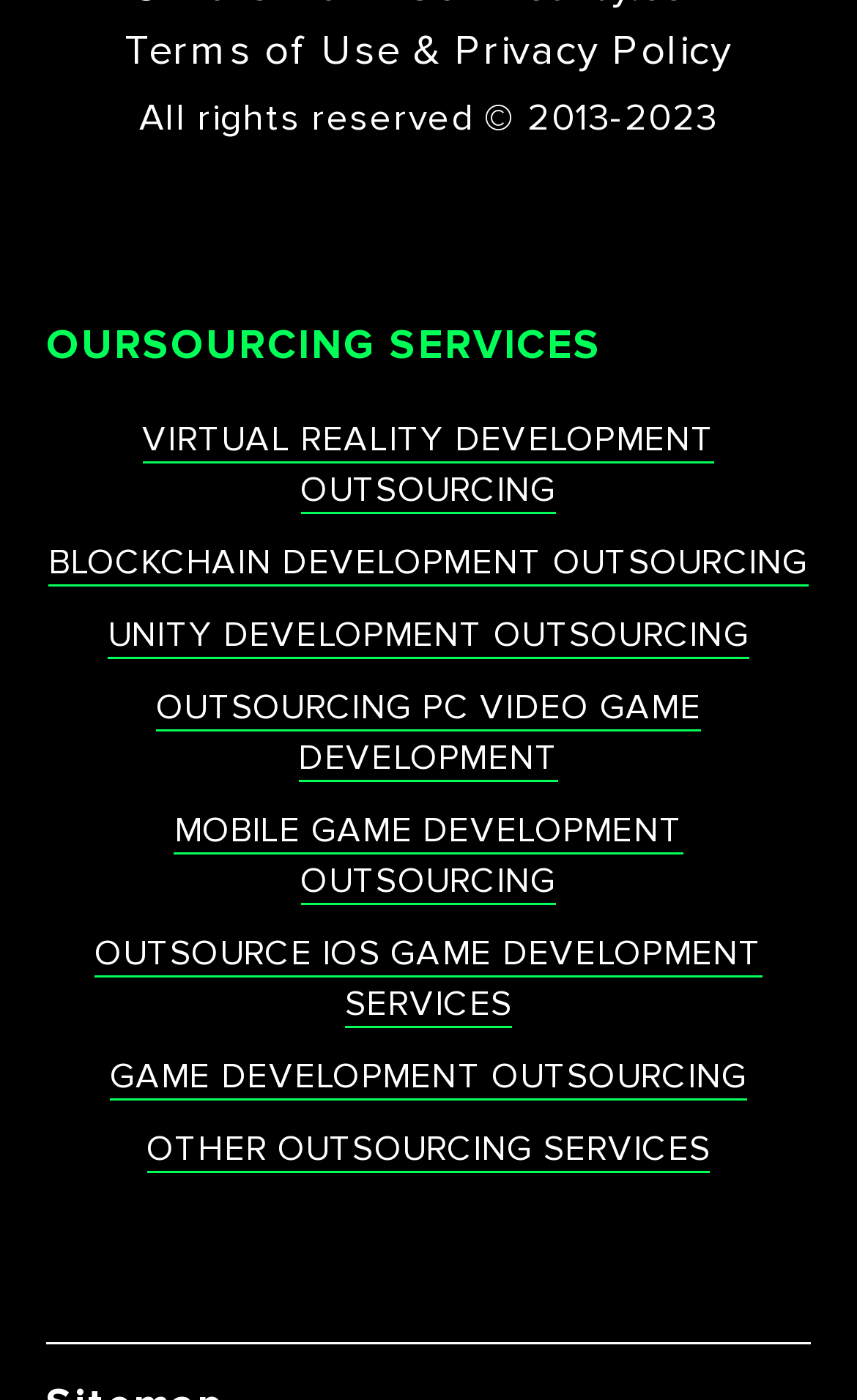Find the bounding box coordinates of the clickable area that will achieve the following instruction: "Discover OUTSOURCING PC VIDEO GAME DEVELOPMENT".

[0.182, 0.489, 0.818, 0.558]